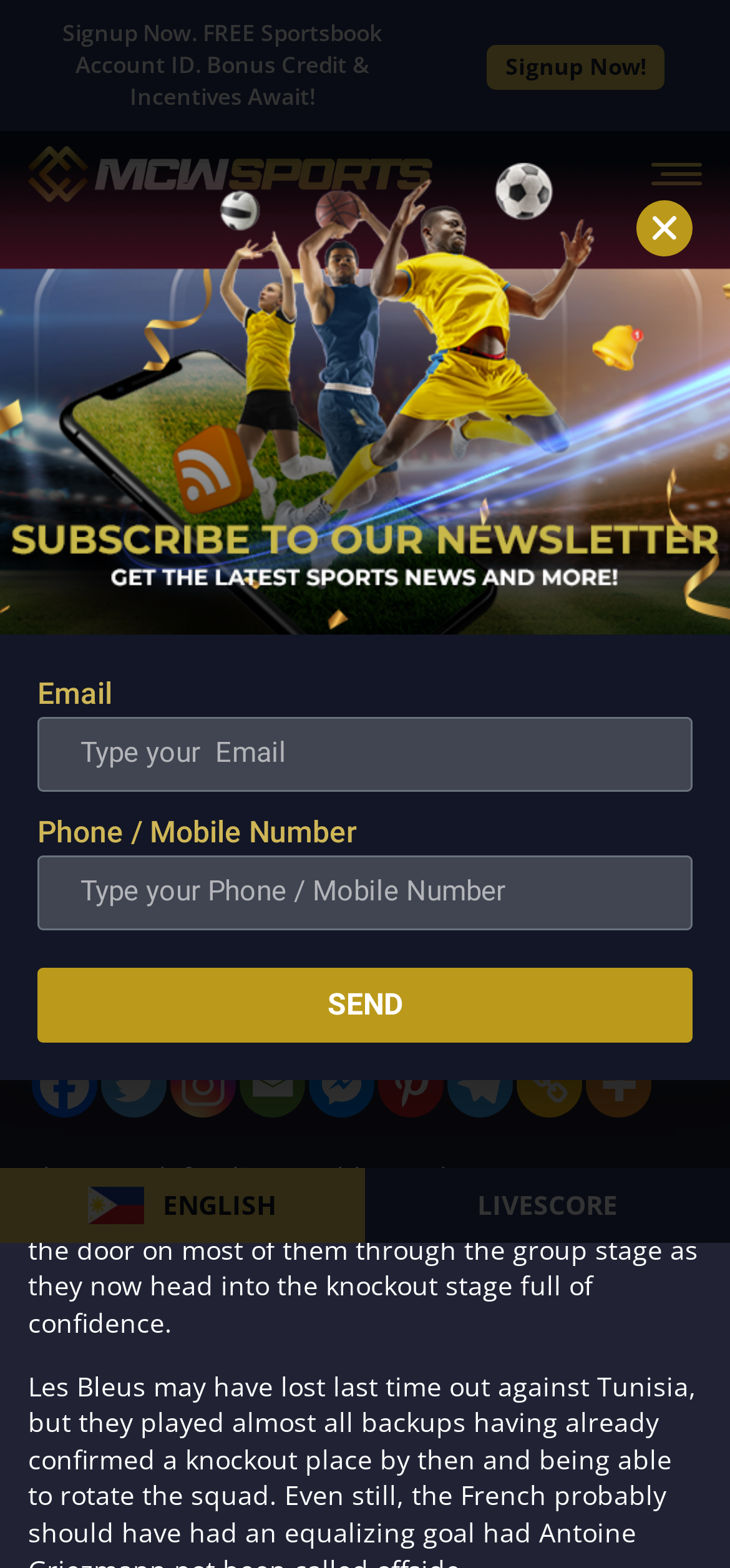Identify the coordinates of the bounding box for the element described below: "FIFA World Cup". Return the coordinates as four float numbers between 0 and 1: [left, top, right, bottom].

[0.138, 0.336, 0.4, 0.359]